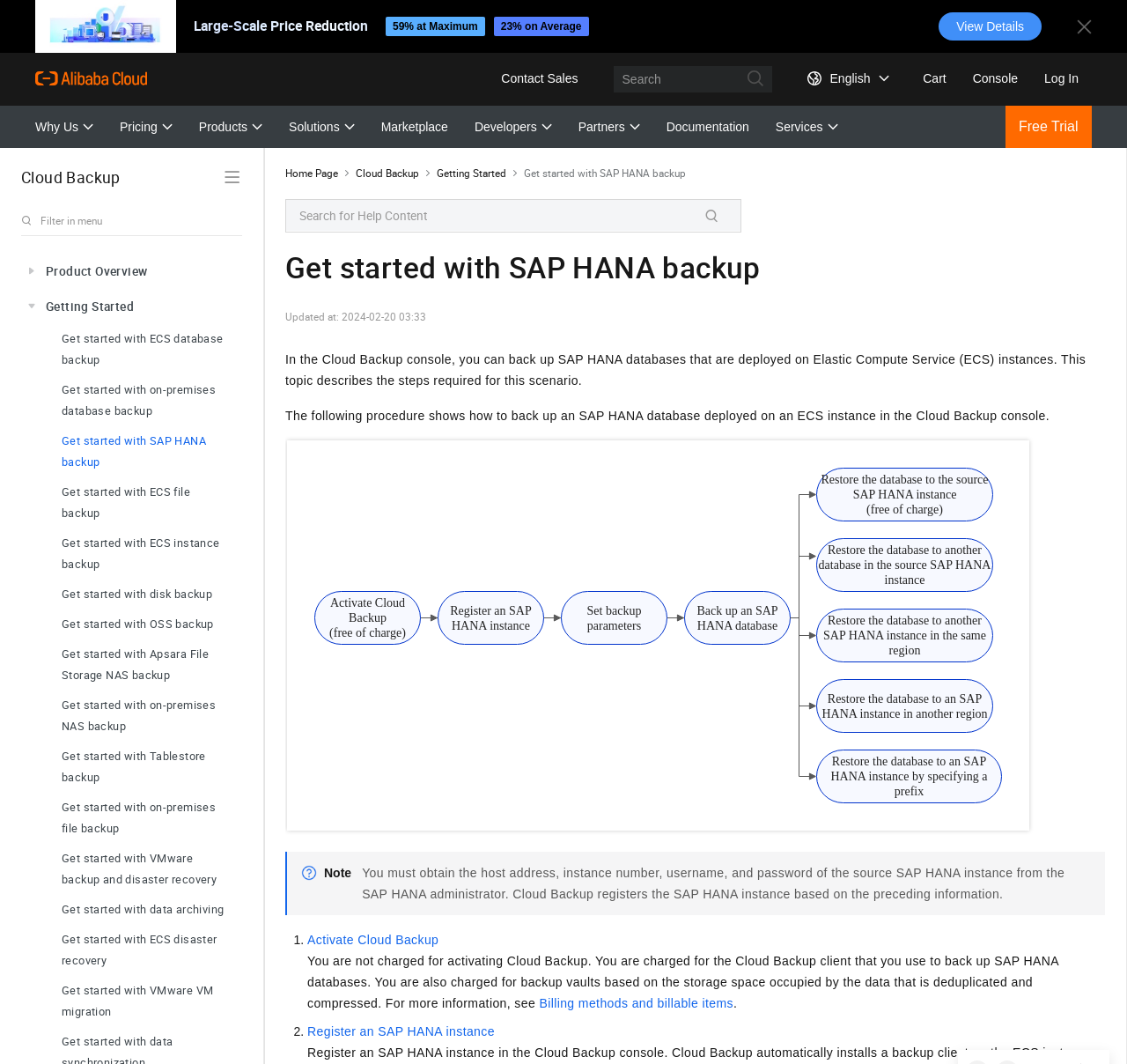Determine the bounding box coordinates of the region that needs to be clicked to achieve the task: "Click on 'Billing methods and billable items'".

[0.478, 0.936, 0.651, 0.95]